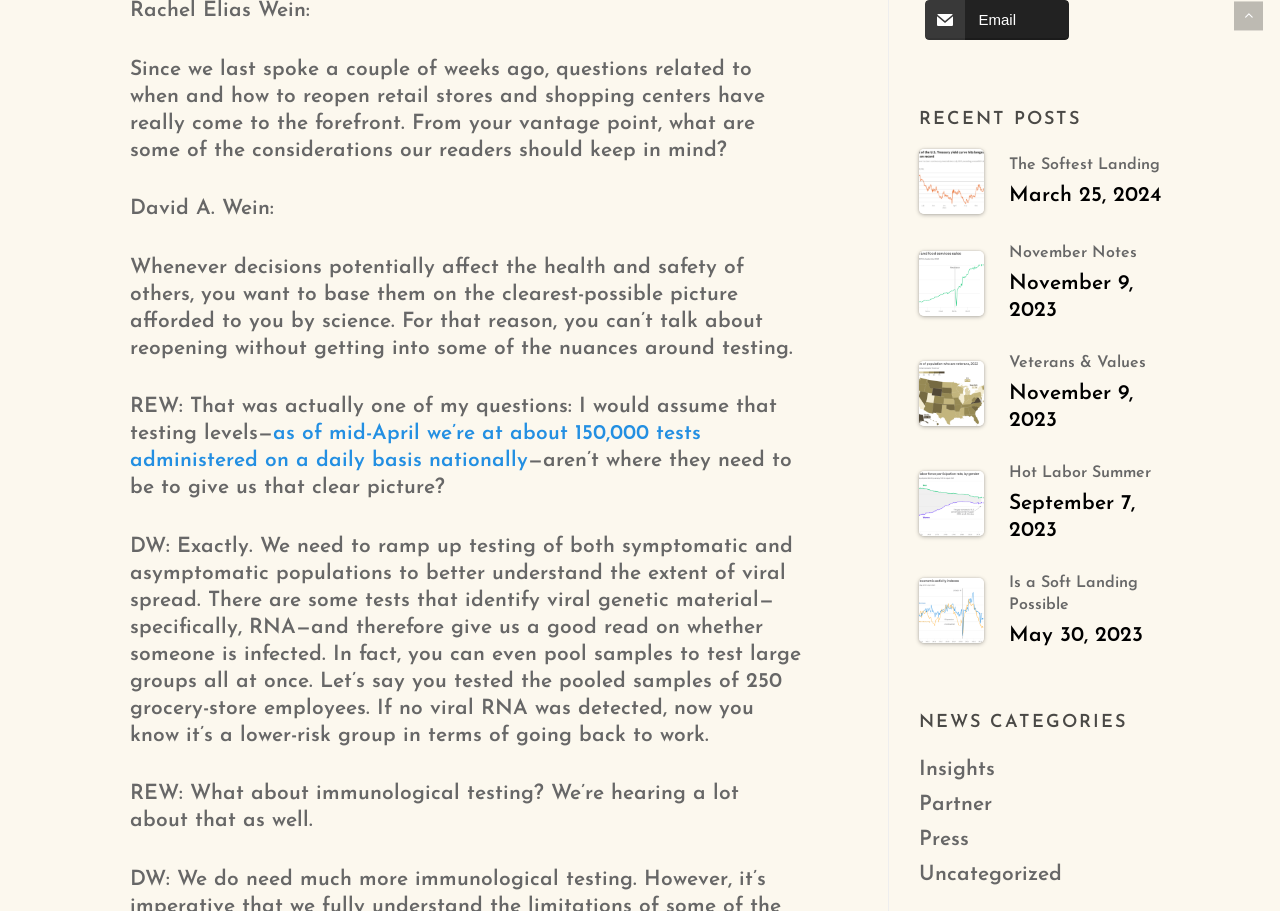Determine the coordinates of the bounding box for the clickable area needed to execute this instruction: "Click the 'Insights' category".

[0.718, 0.83, 0.93, 0.859]